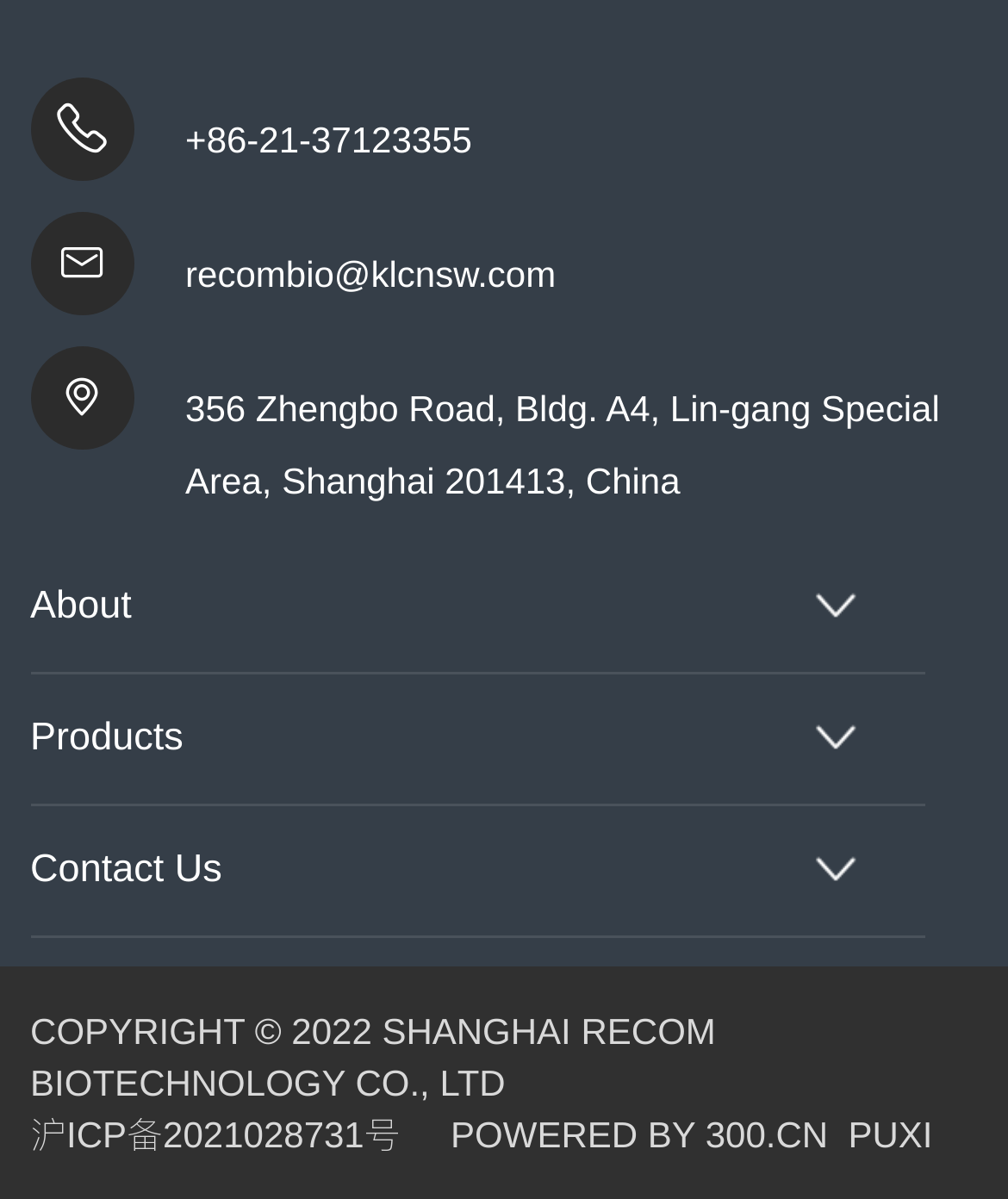Please indicate the bounding box coordinates for the clickable area to complete the following task: "Call the phone number". The coordinates should be specified as four float numbers between 0 and 1, i.e., [left, top, right, bottom].

[0.184, 0.099, 0.468, 0.133]